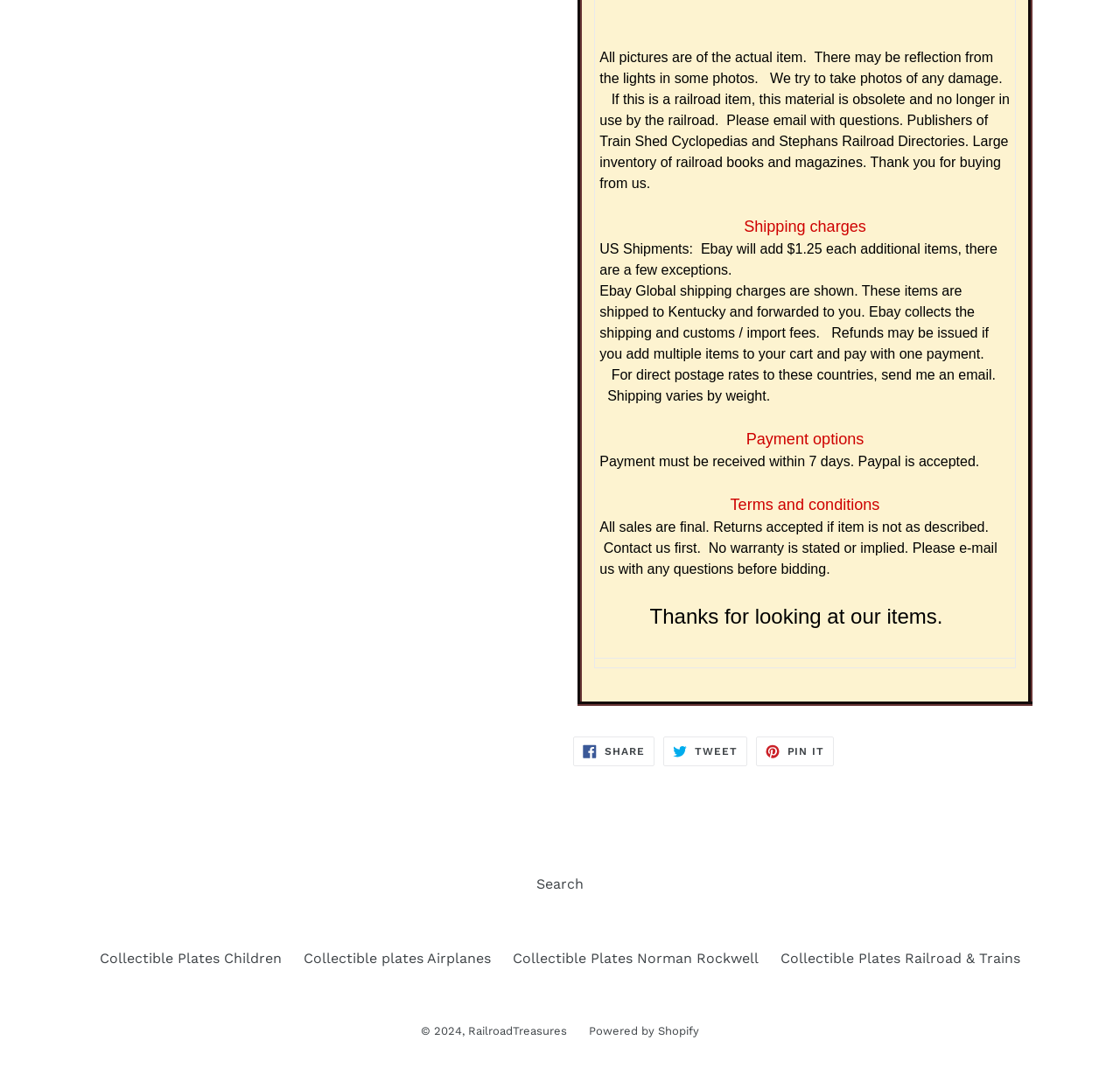Using the element description provided, determine the bounding box coordinates in the format (top-left x, top-left y, bottom-right x, bottom-right y). Ensure that all values are floating point numbers between 0 and 1. Element description: Search

[0.479, 0.804, 0.521, 0.819]